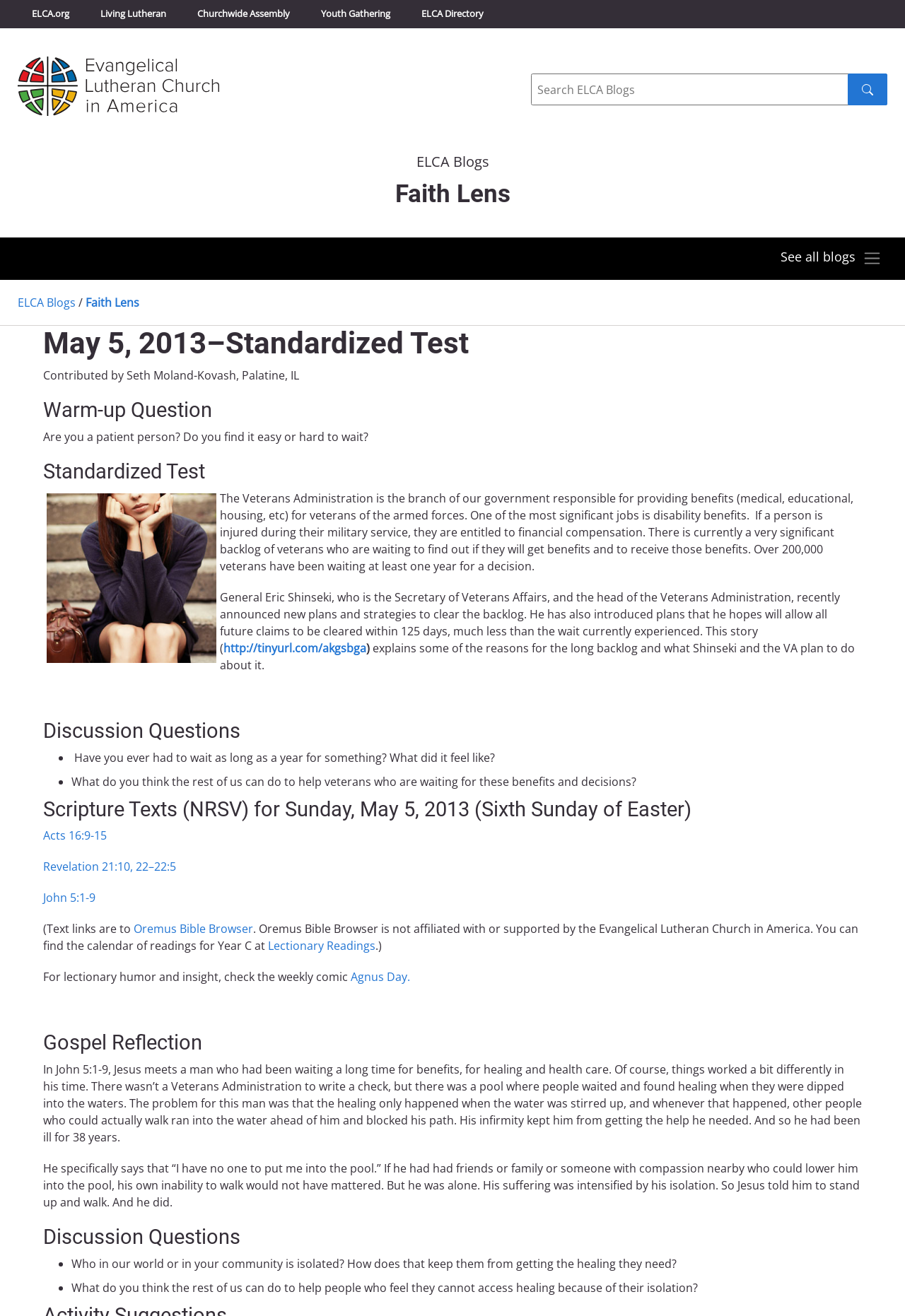Please identify the bounding box coordinates of the area that needs to be clicked to follow this instruction: "Check the Scripture Texts for Sunday, May 5, 2013".

[0.048, 0.606, 0.952, 0.624]